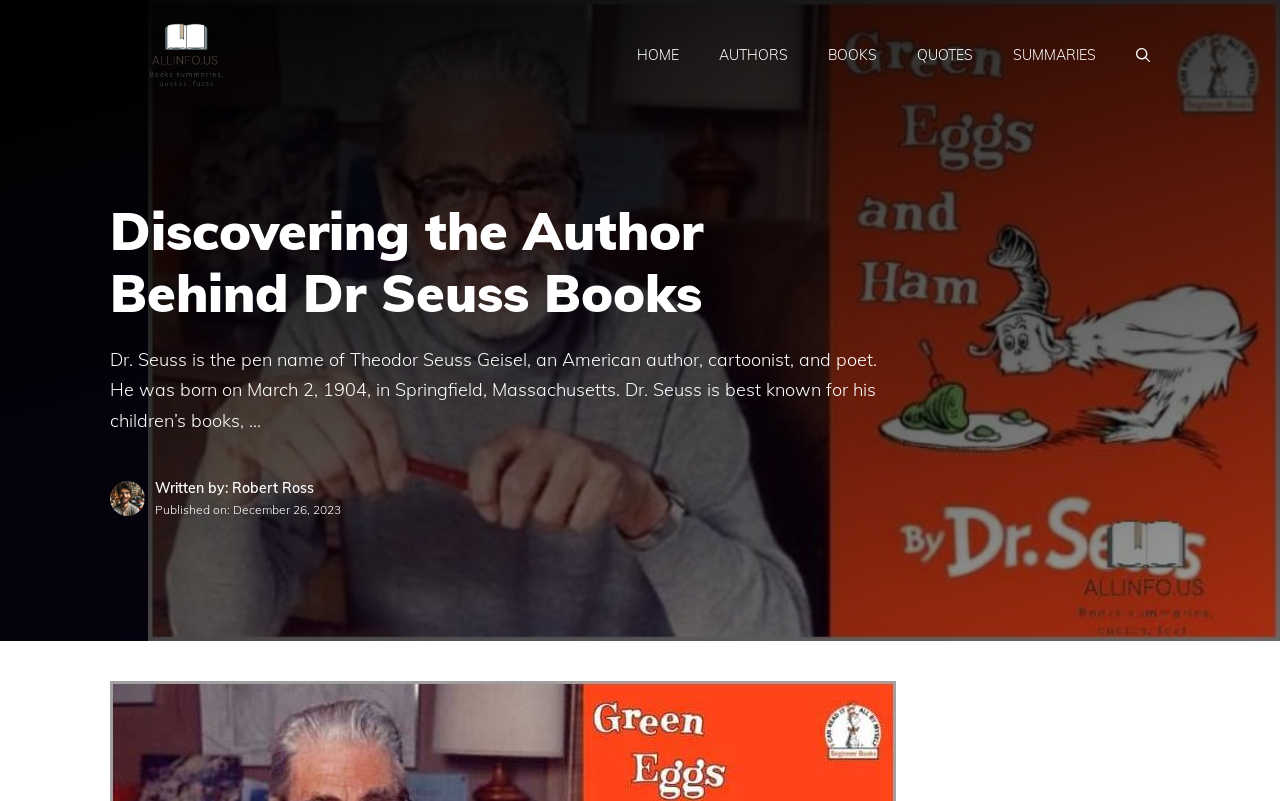Utilize the details in the image to give a detailed response to the question: Who wrote the article about Dr. Seuss?

The webpage credits the article to Robert Ross, as indicated by the StaticText element with the text 'Written by: Robert Ross'.